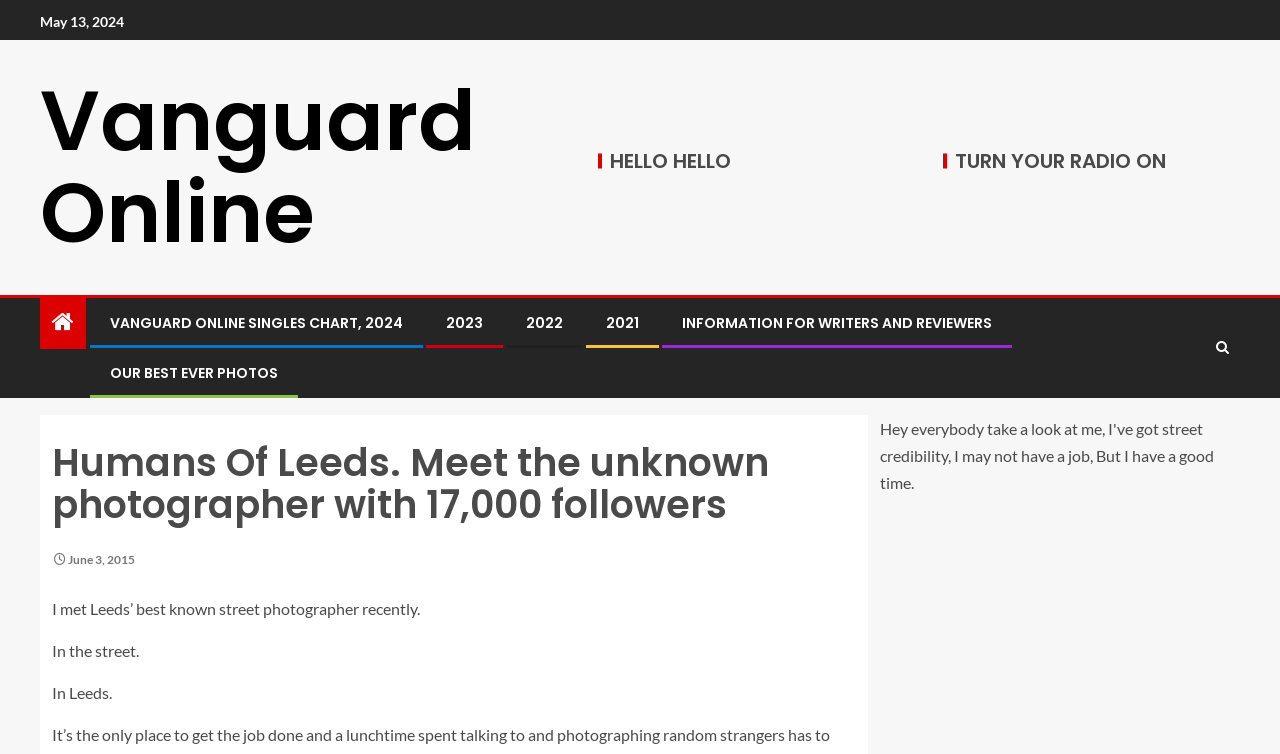Determine the bounding box coordinates of the clickable element to achieve the following action: 'Check out the best photos'. Provide the coordinates as four float values between 0 and 1, formatted as [left, top, right, bottom].

[0.086, 0.481, 0.217, 0.508]